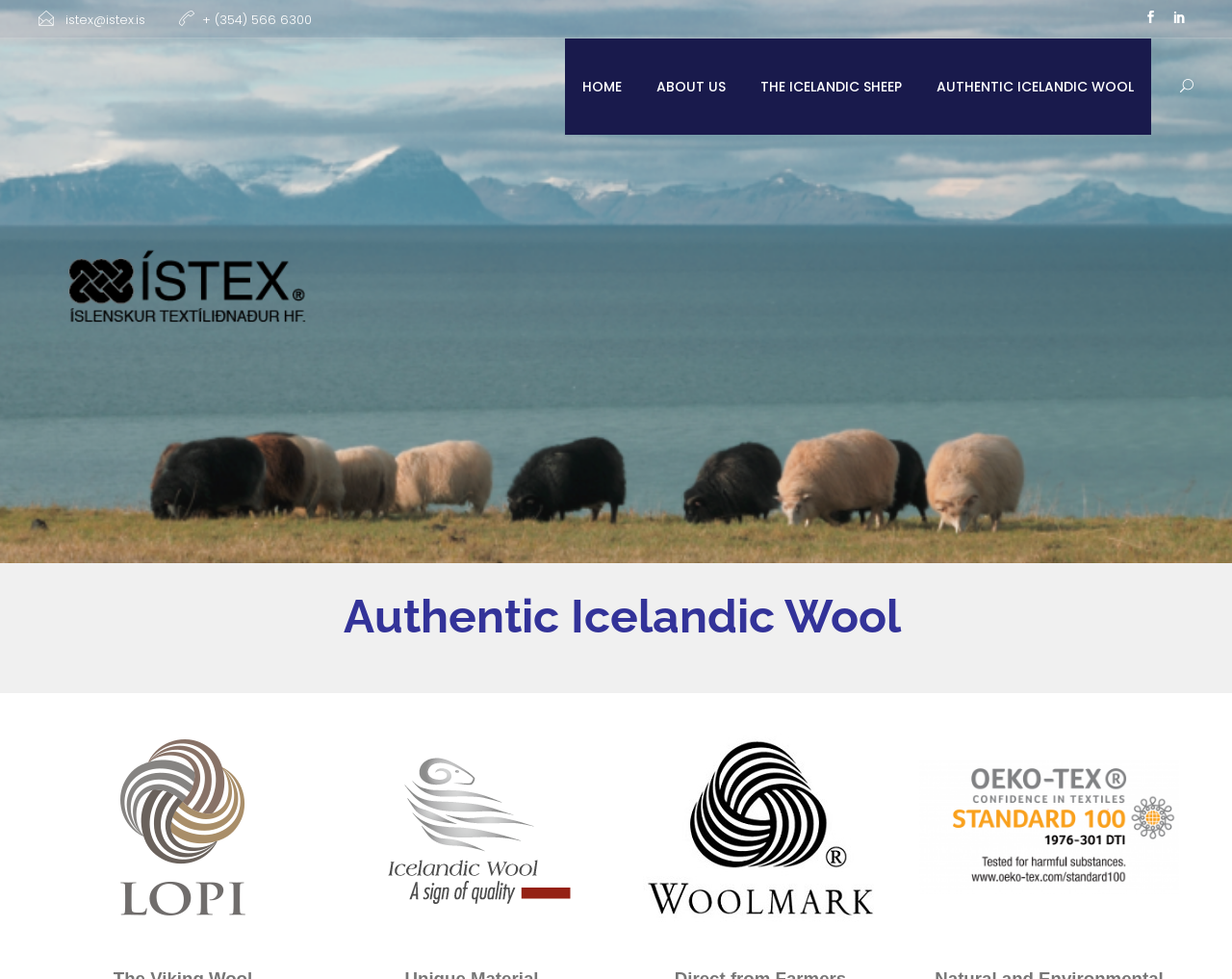Locate the bounding box coordinates of the UI element described by: "The Icelandic Sheep". Provide the coordinates as four float numbers between 0 and 1, formatted as [left, top, right, bottom].

[0.603, 0.039, 0.746, 0.138]